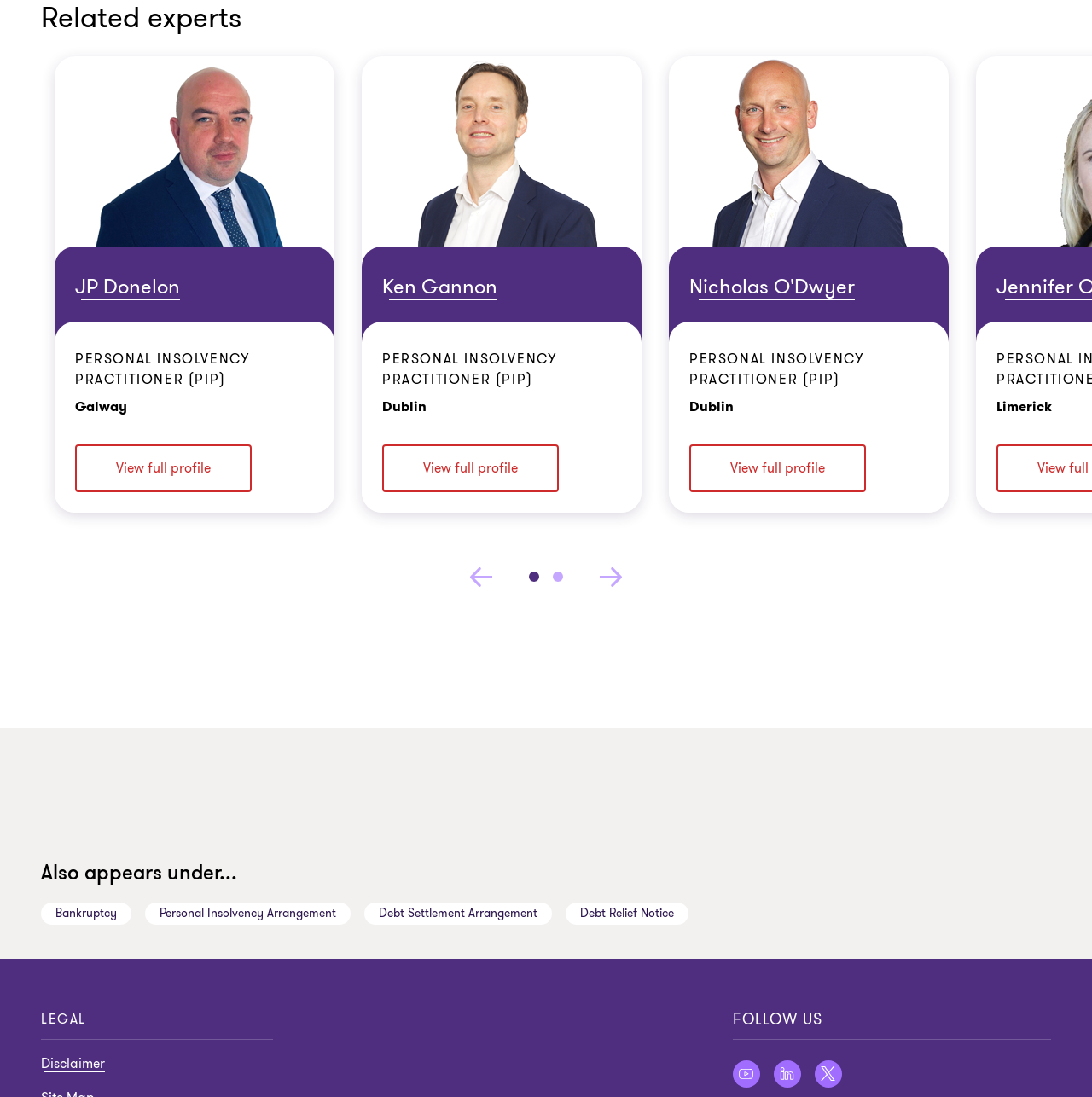Find and specify the bounding box coordinates that correspond to the clickable region for the instruction: "Follow on LinkedIn".

[0.708, 0.966, 0.733, 0.991]